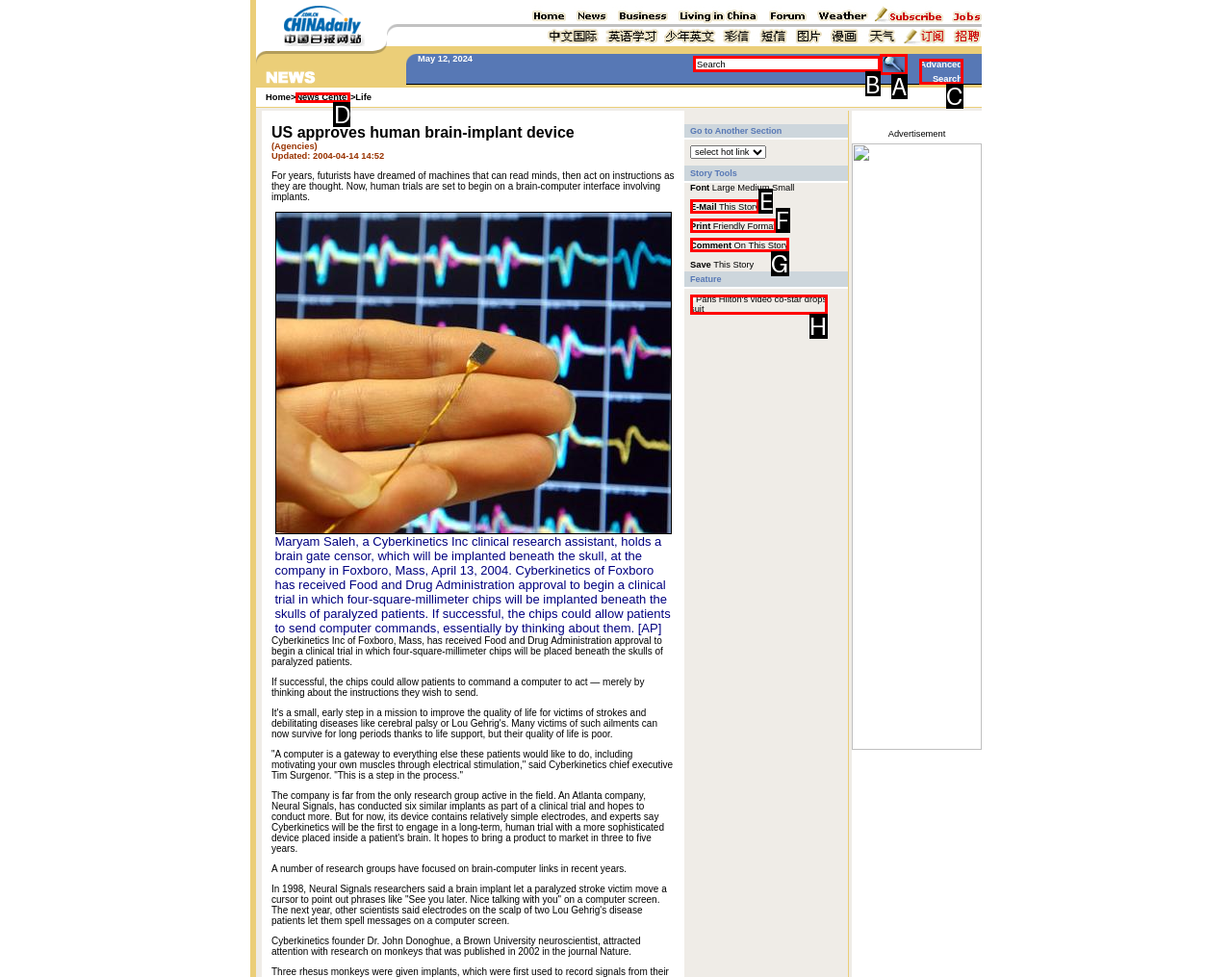Identify the letter of the UI element that fits the description: News Center
Respond with the letter of the option directly.

D